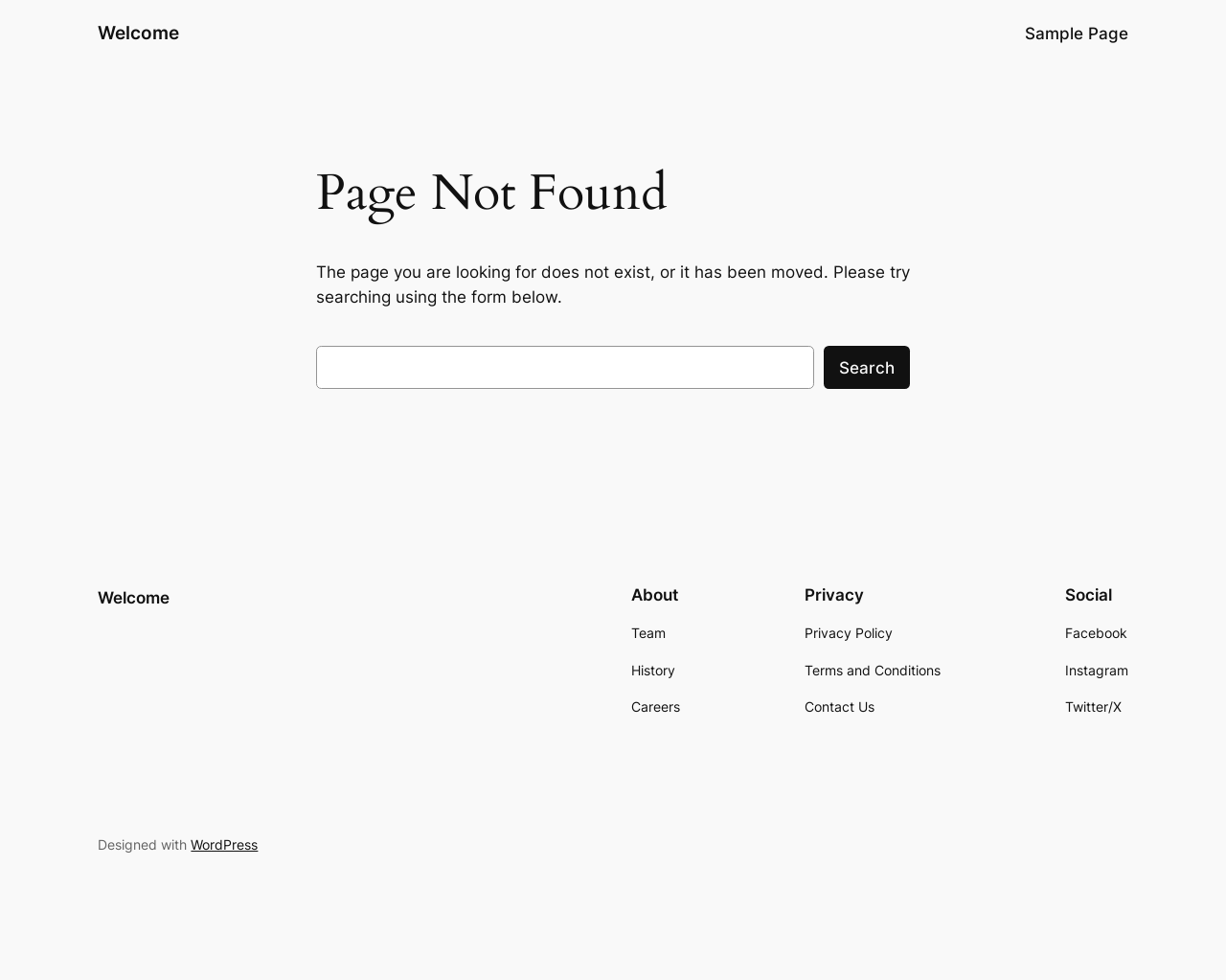Identify the bounding box coordinates necessary to click and complete the given instruction: "Click the 'Edit' button".

None